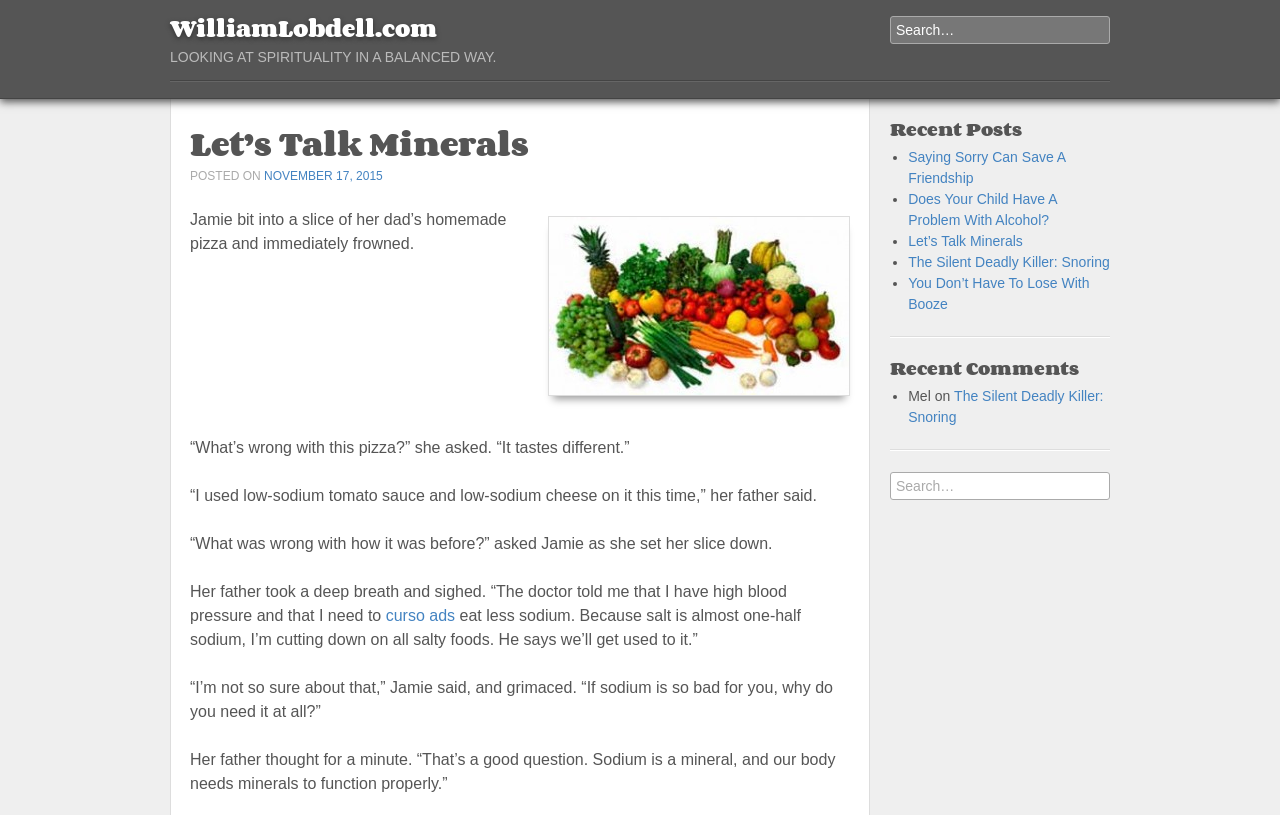How many search boxes are there on the webpage?
Answer the question in as much detail as possible.

There are two search boxes on the webpage, one at the top right corner and another at the bottom right corner, both with a label 'Search'.